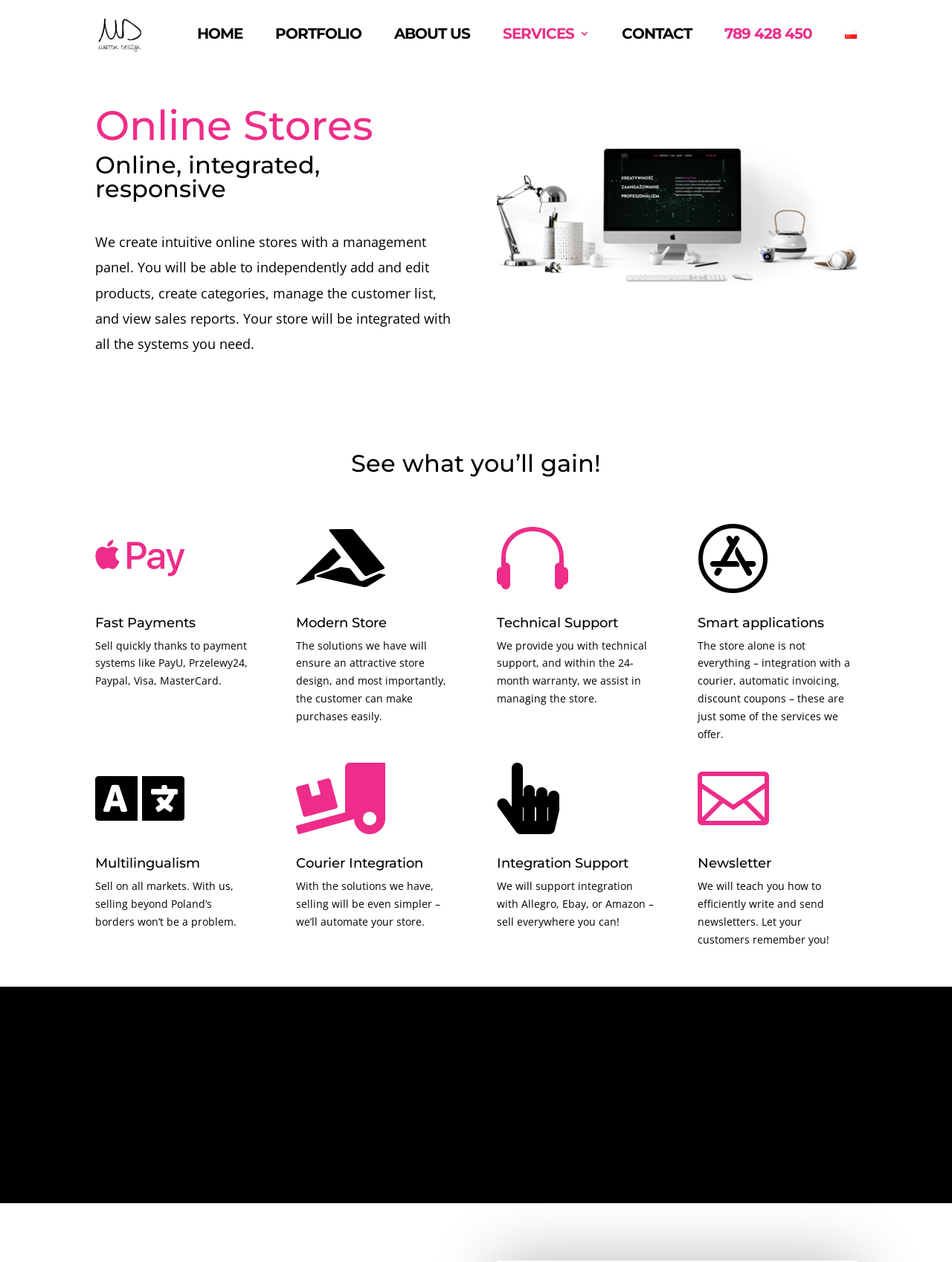Could you specify the bounding box coordinates for the clickable section to complete the following instruction: "Contact us"?

[0.653, 0.022, 0.727, 0.053]